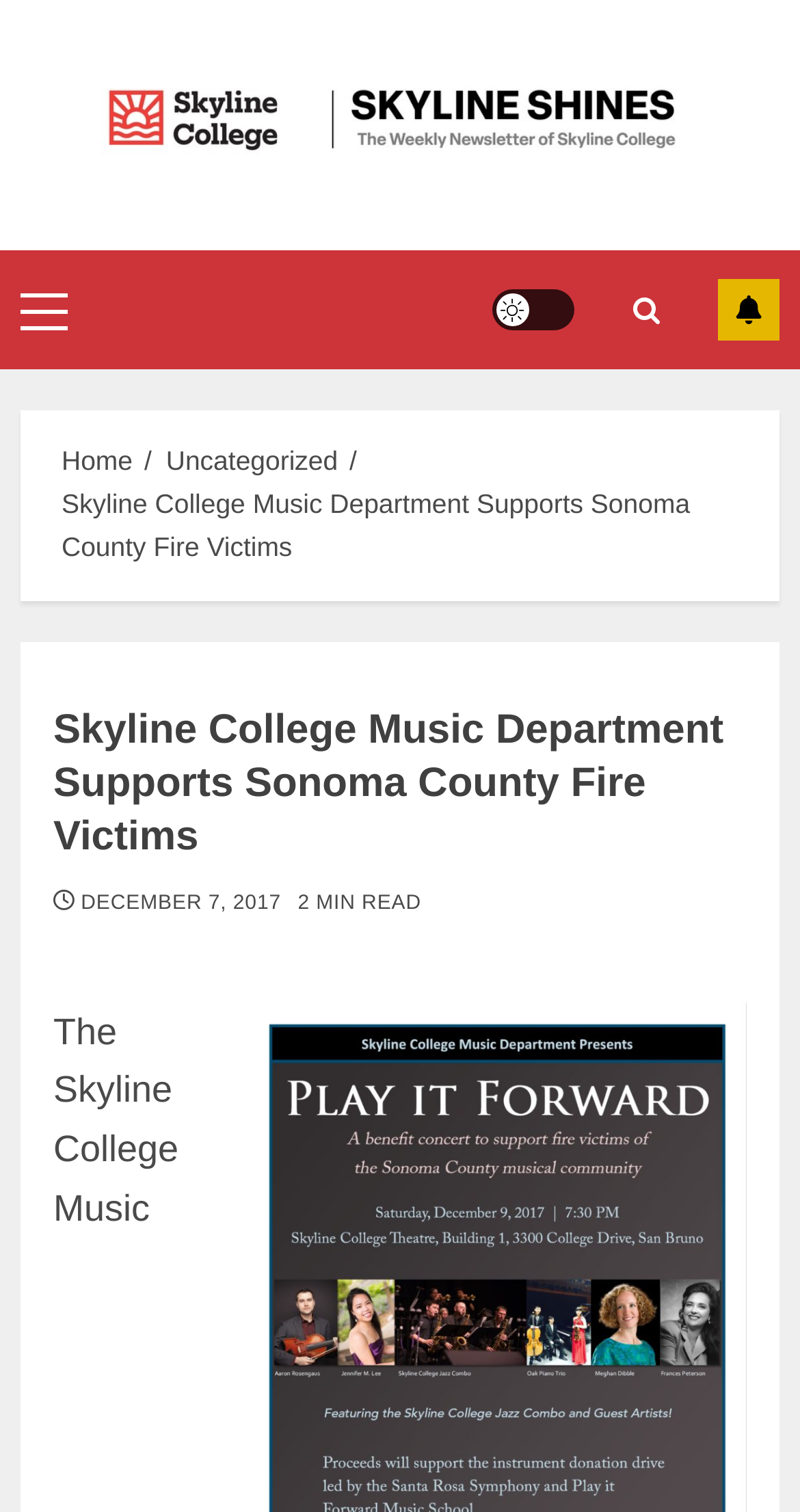What is the date of the current article?
Carefully analyze the image and provide a detailed answer to the question.

I found the link element with the text 'DECEMBER 7, 2017', which is likely the publication date of the current article.